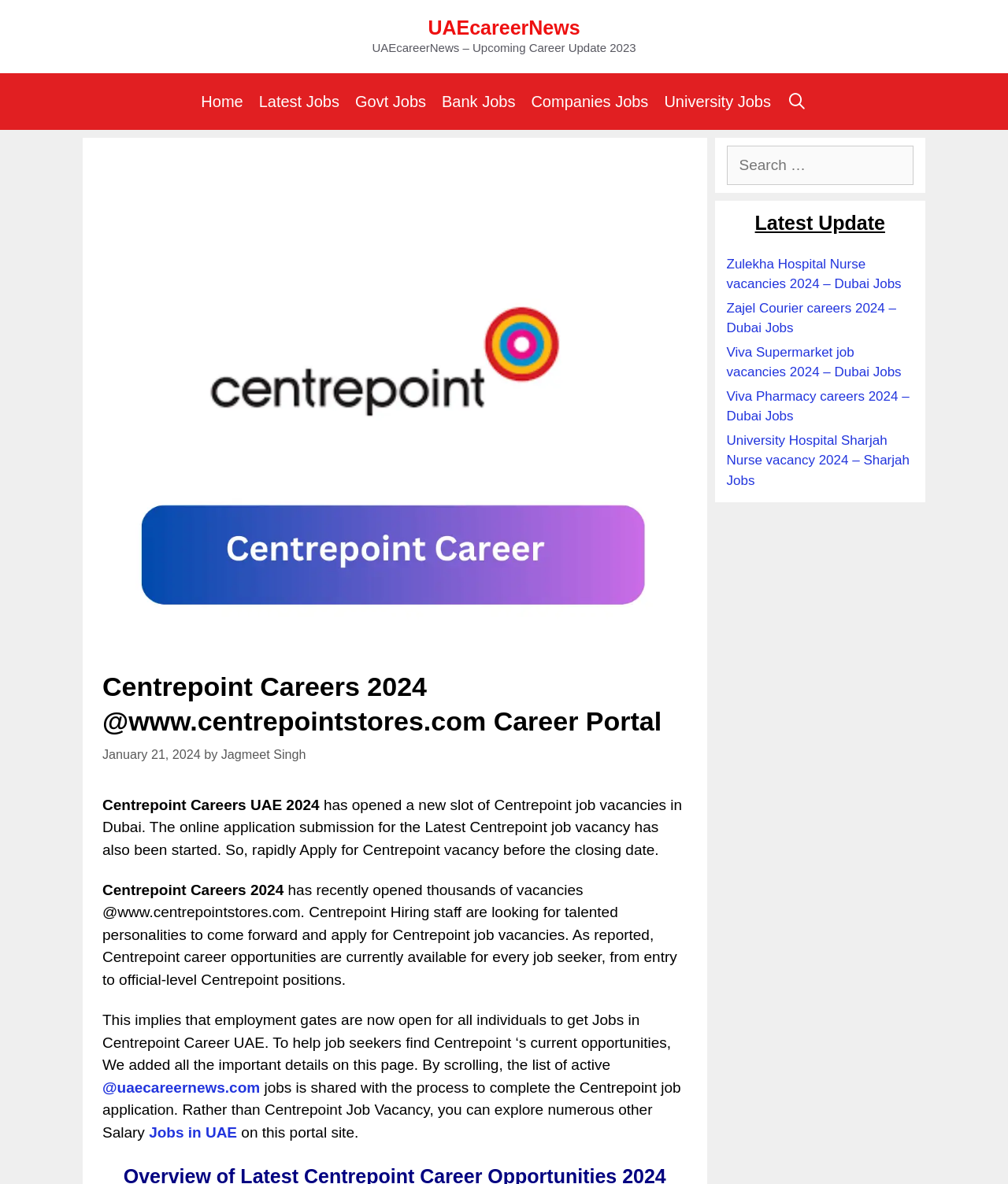Show the bounding box coordinates for the element that needs to be clicked to execute the following instruction: "View Latest Jobs". Provide the coordinates in the form of four float numbers between 0 and 1, i.e., [left, top, right, bottom].

[0.249, 0.062, 0.345, 0.109]